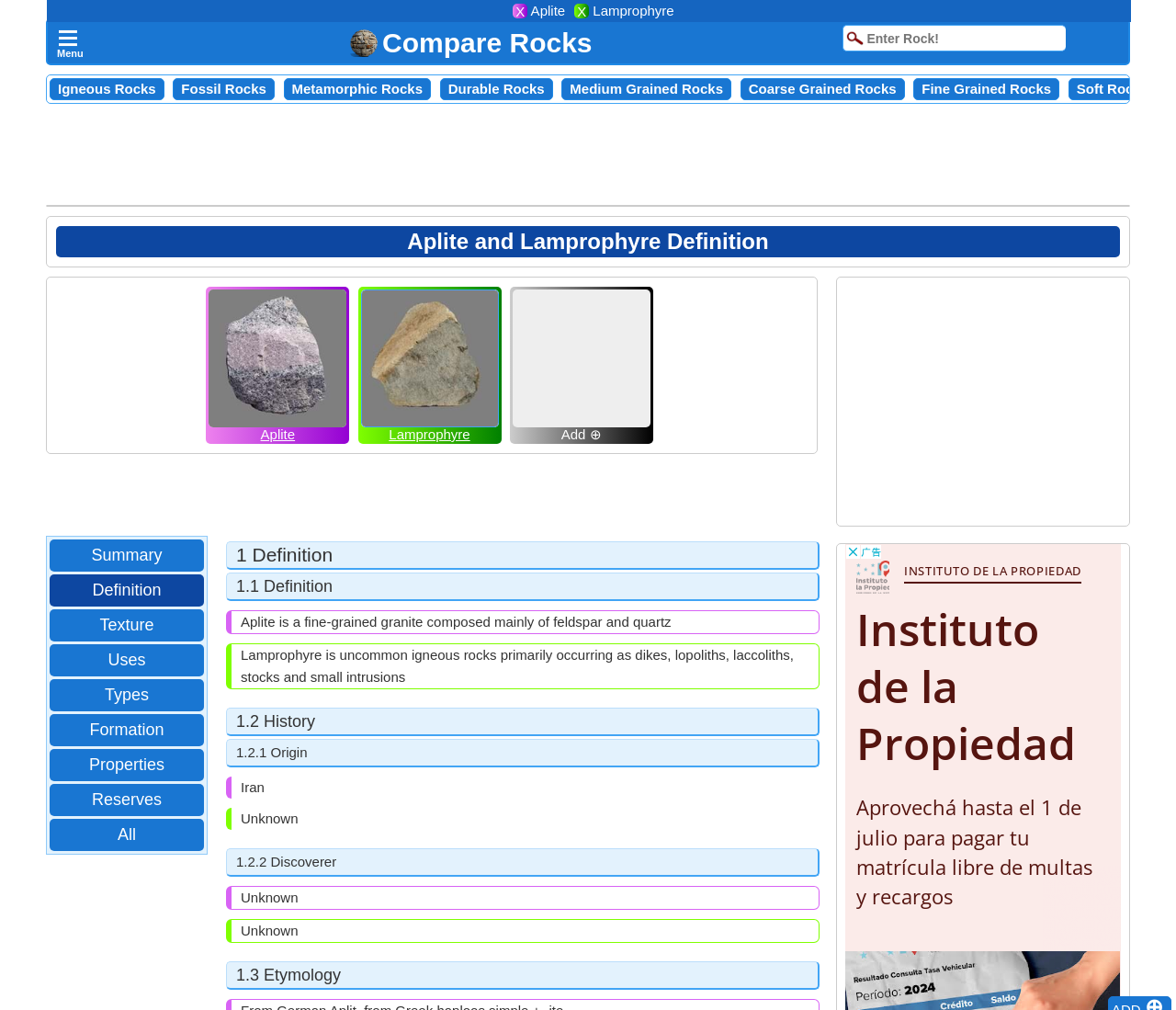What is the origin of Aplite?
Kindly offer a detailed explanation using the data available in the image.

According to the webpage, the origin of Aplite is Iran, as stated in the section '1.2.1 Origin' under the heading 'Aplite : Origin'.